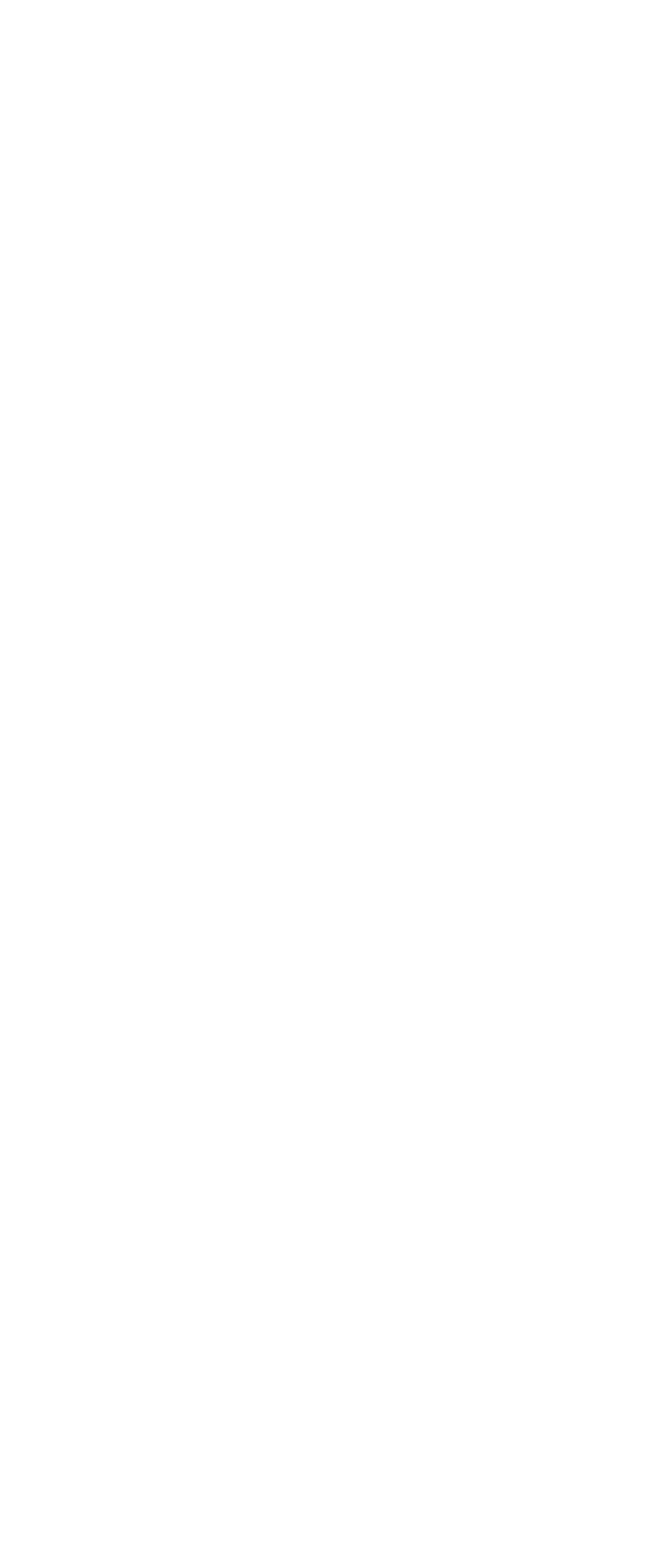Determine the bounding box coordinates for the region that must be clicked to execute the following instruction: "click to find out more Viddyoze create videos".

[0.01, 0.286, 0.738, 0.303]